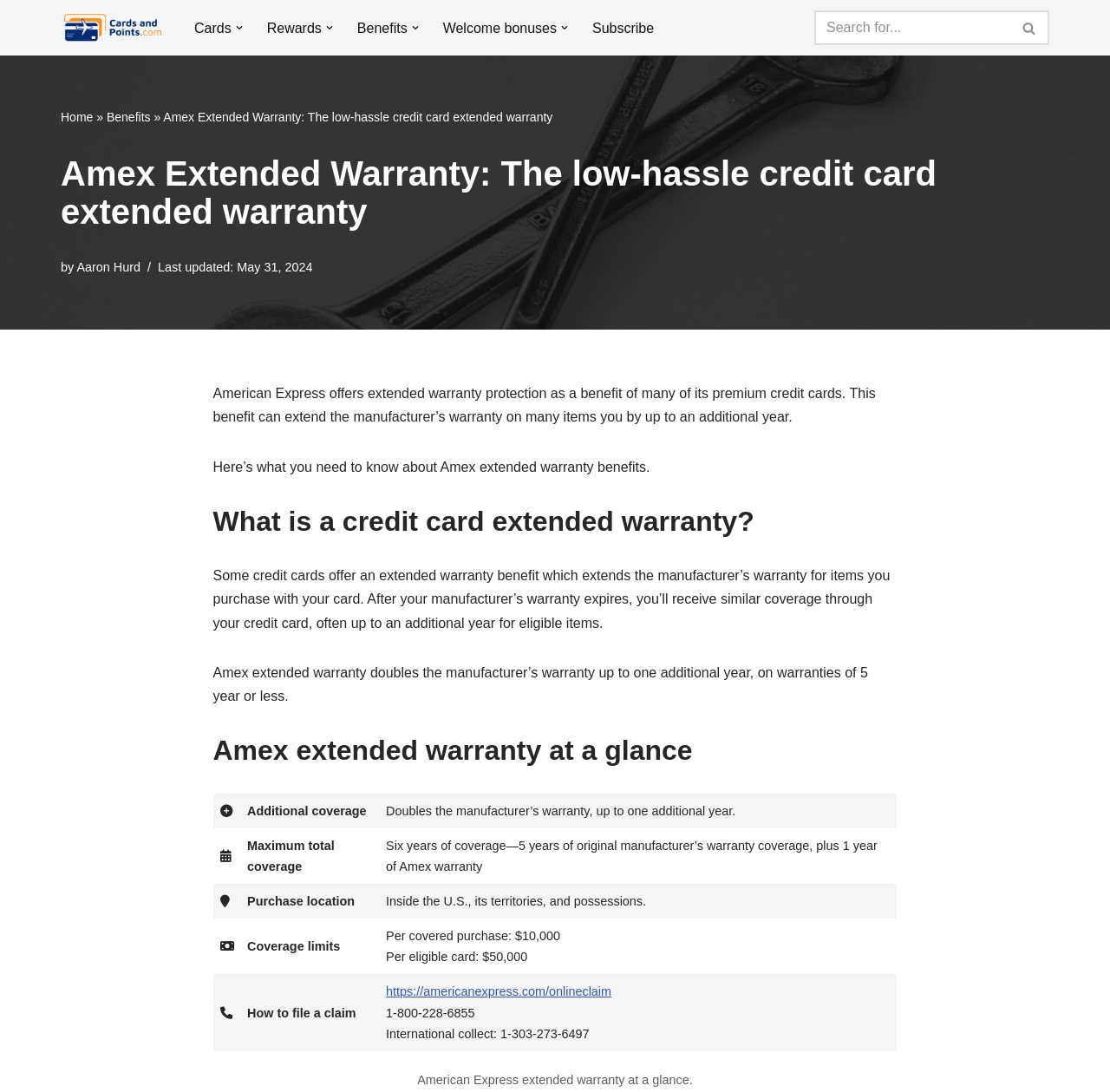Predict the bounding box coordinates of the area that should be clicked to accomplish the following instruction: "Open Cards submenu". The bounding box coordinates should consist of four float numbers between 0 and 1, i.e., [left, top, right, bottom].

[0.175, 0.015, 0.208, 0.036]